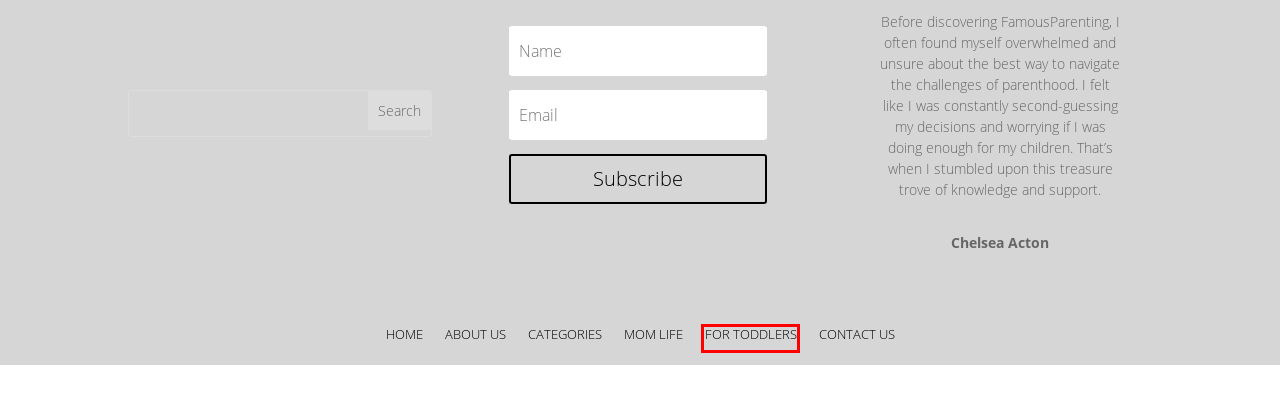You have a screenshot of a webpage with a red rectangle bounding box around a UI element. Choose the best description that matches the new page after clicking the element within the bounding box. The candidate descriptions are:
A. Famous Parenting - Explore the Journey of Mom Life, Delve into Relationships, and Prioritize Health
B. For Toddlers Archives - Famous Parenting
C. Looking For Perfect Pre-Owned SUV Today Chevy Tahoe Used for Sale - Famous Parenting
D. Parenting Advice Archives - Famous Parenting
E. Clearing the Air: The Health Implications of Daily Use of Delta-9 THC Vape Pens - Famous Parenting
F. Slot Online User Experience: How Design Choices Affect Play - Famous Parenting
G. National Casino in New Zealand - Famous Parenting
H. Play and Explore Archives - Famous Parenting

B